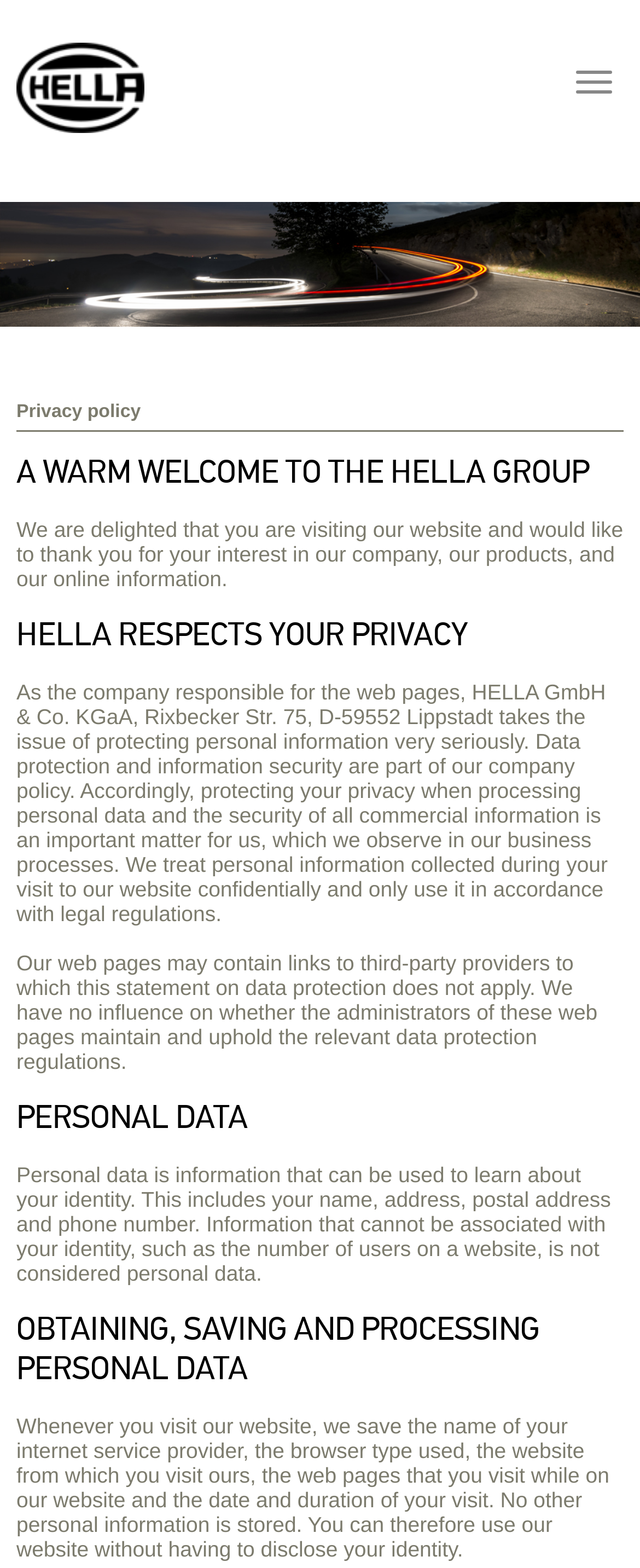Give a one-word or one-phrase response to the question: 
Is personal information used in accordance with legal regulations?

Yes